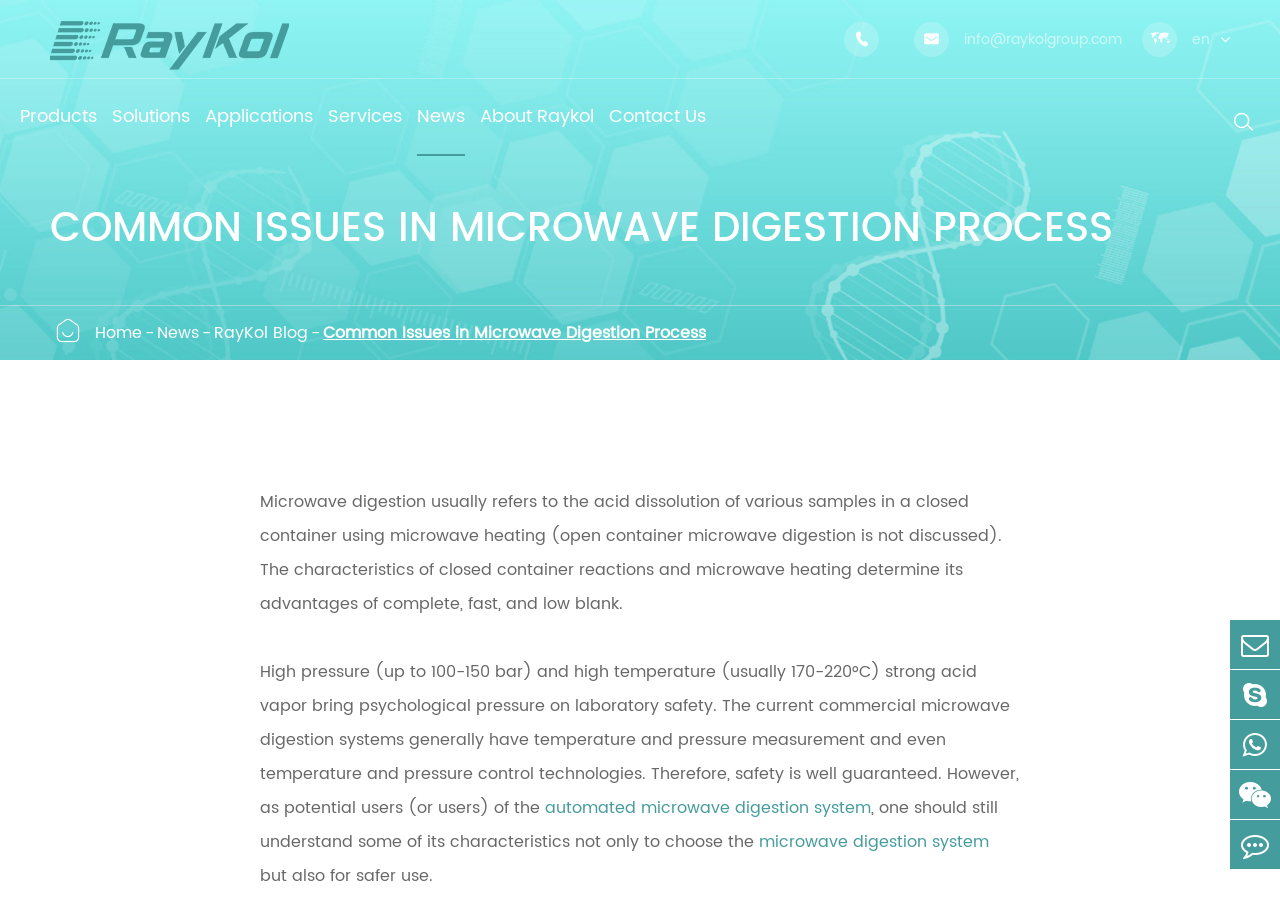Respond with a single word or phrase to the following question: How many links are there in the 'News' category?

2